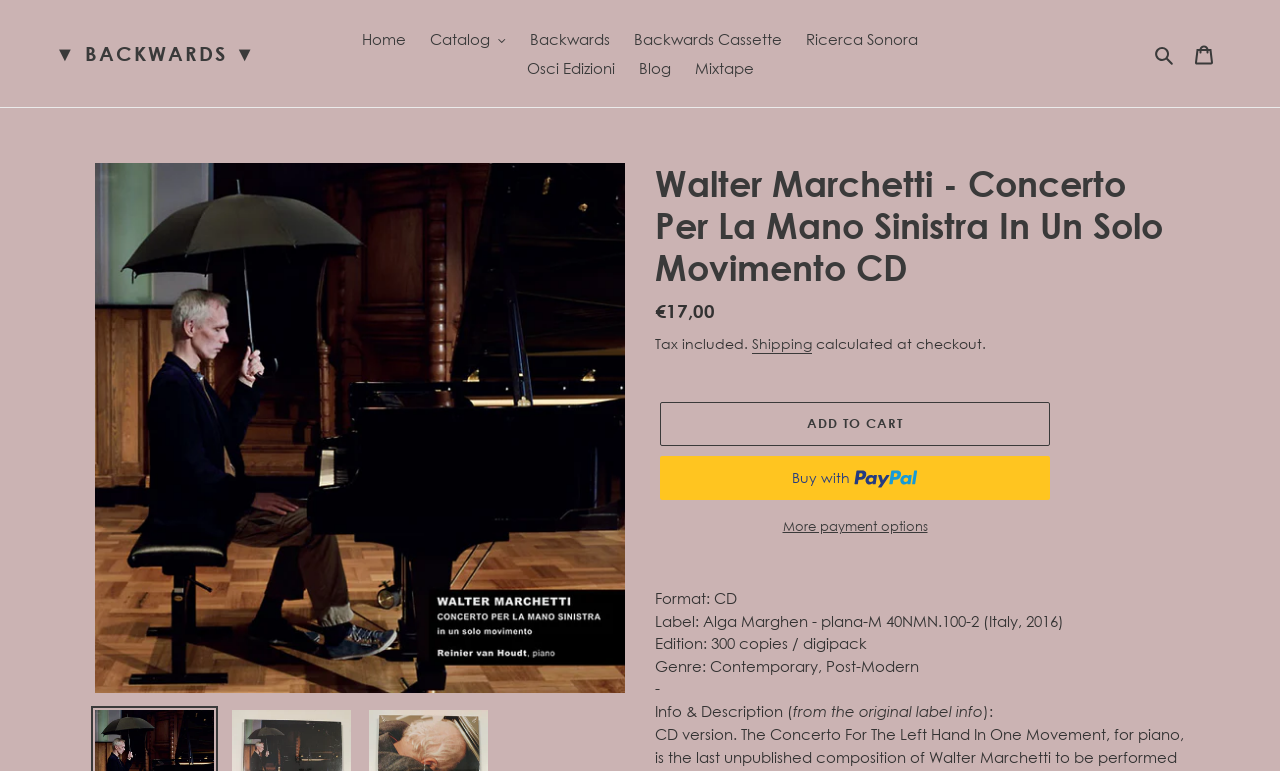Use a single word or phrase to answer the question: What is the price of the product?

€17,00